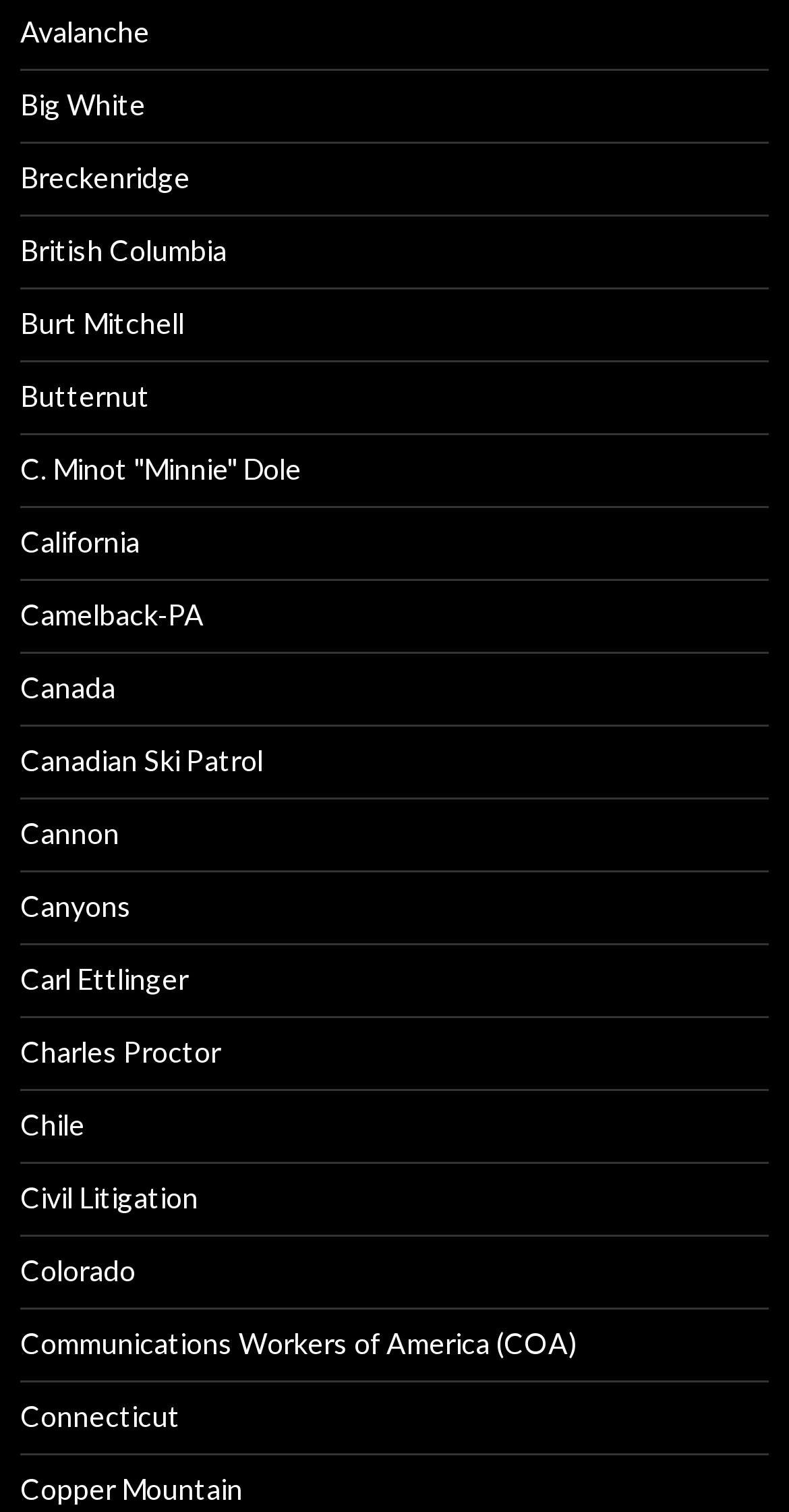Reply to the question with a single word or phrase:
What is the first ski resort listed?

Avalanche